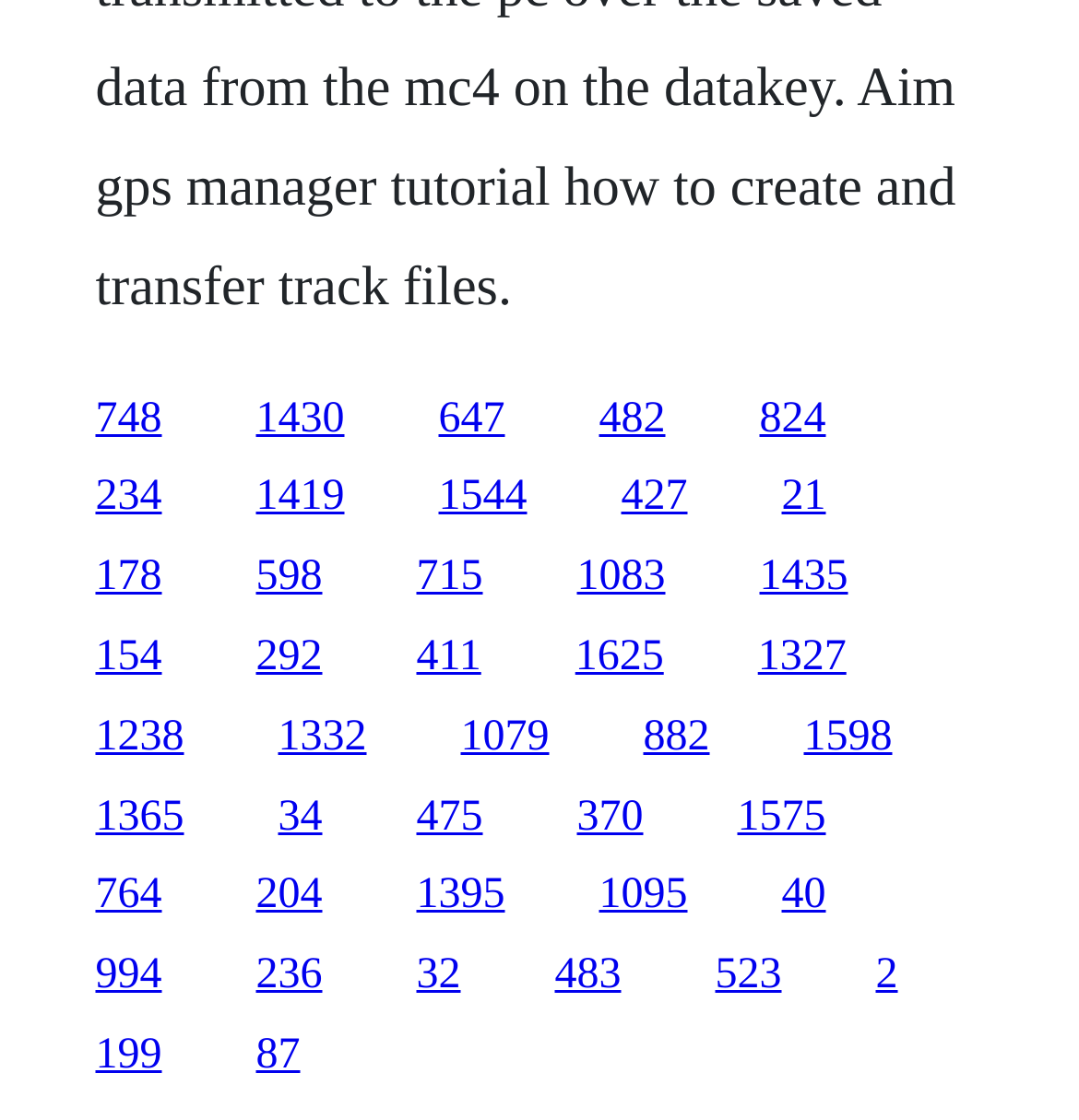Identify the bounding box coordinates necessary to click and complete the given instruction: "click the first link".

[0.088, 0.352, 0.15, 0.394]